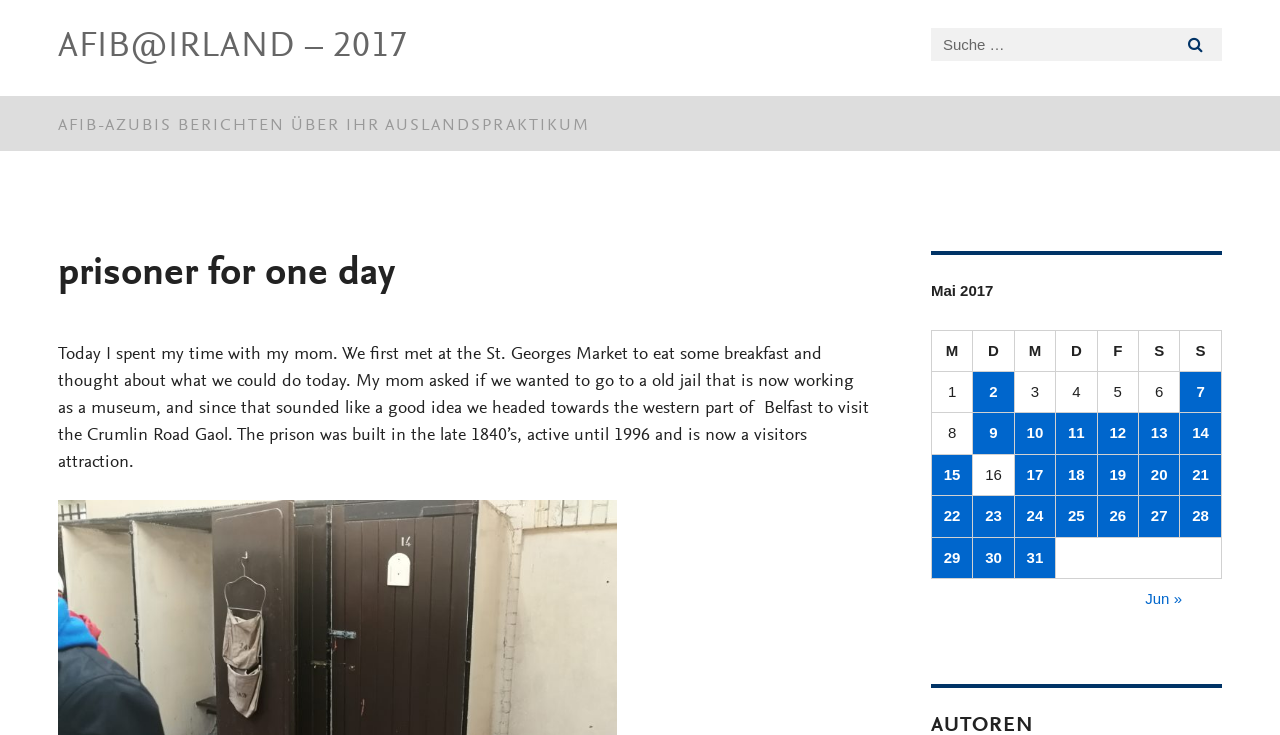Find the bounding box coordinates of the clickable area that will achieve the following instruction: "Click the 'Testimonials' link".

None